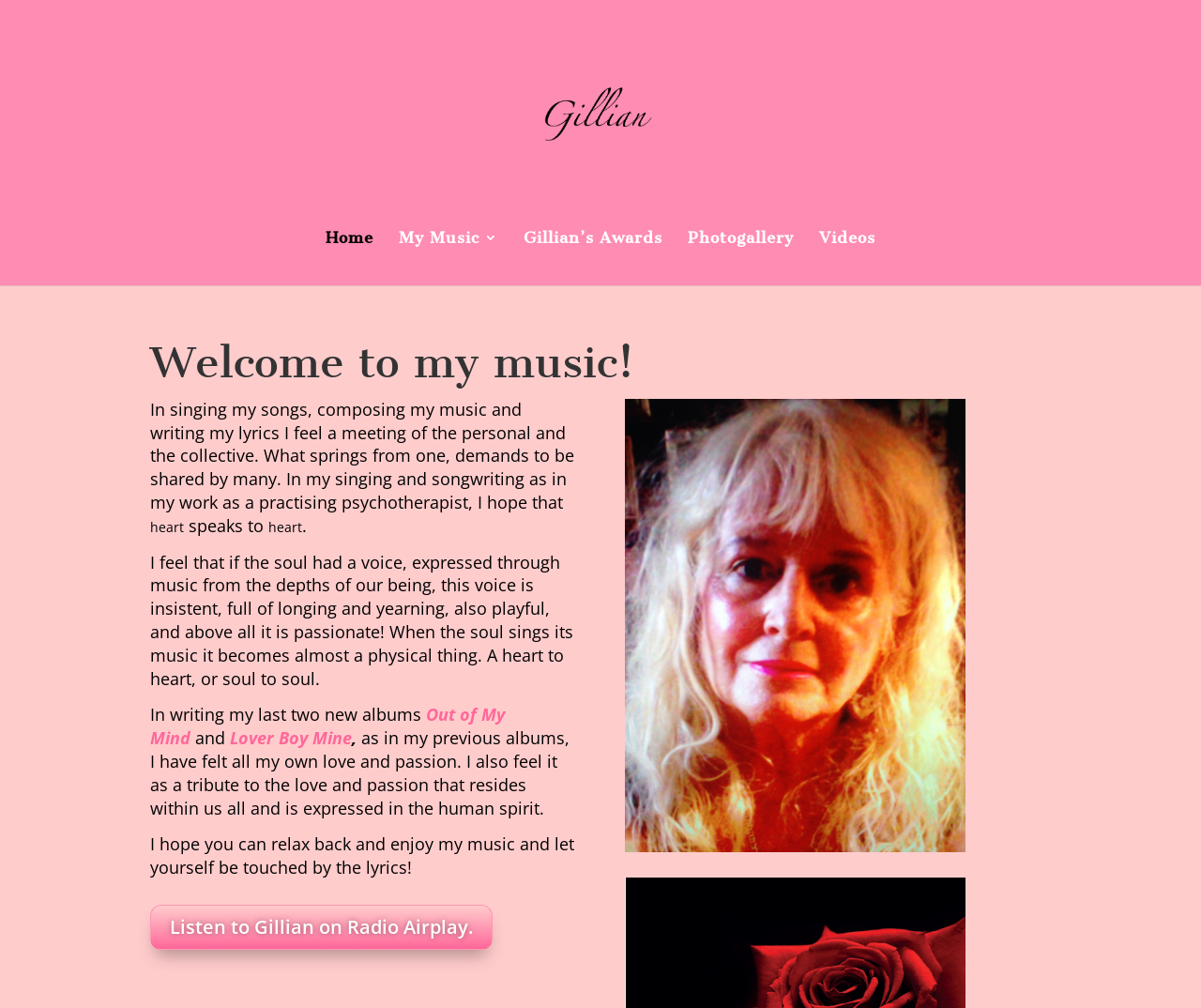Answer the following inquiry with a single word or phrase:
What is the name of the jazz musician?

Gillian Patterson